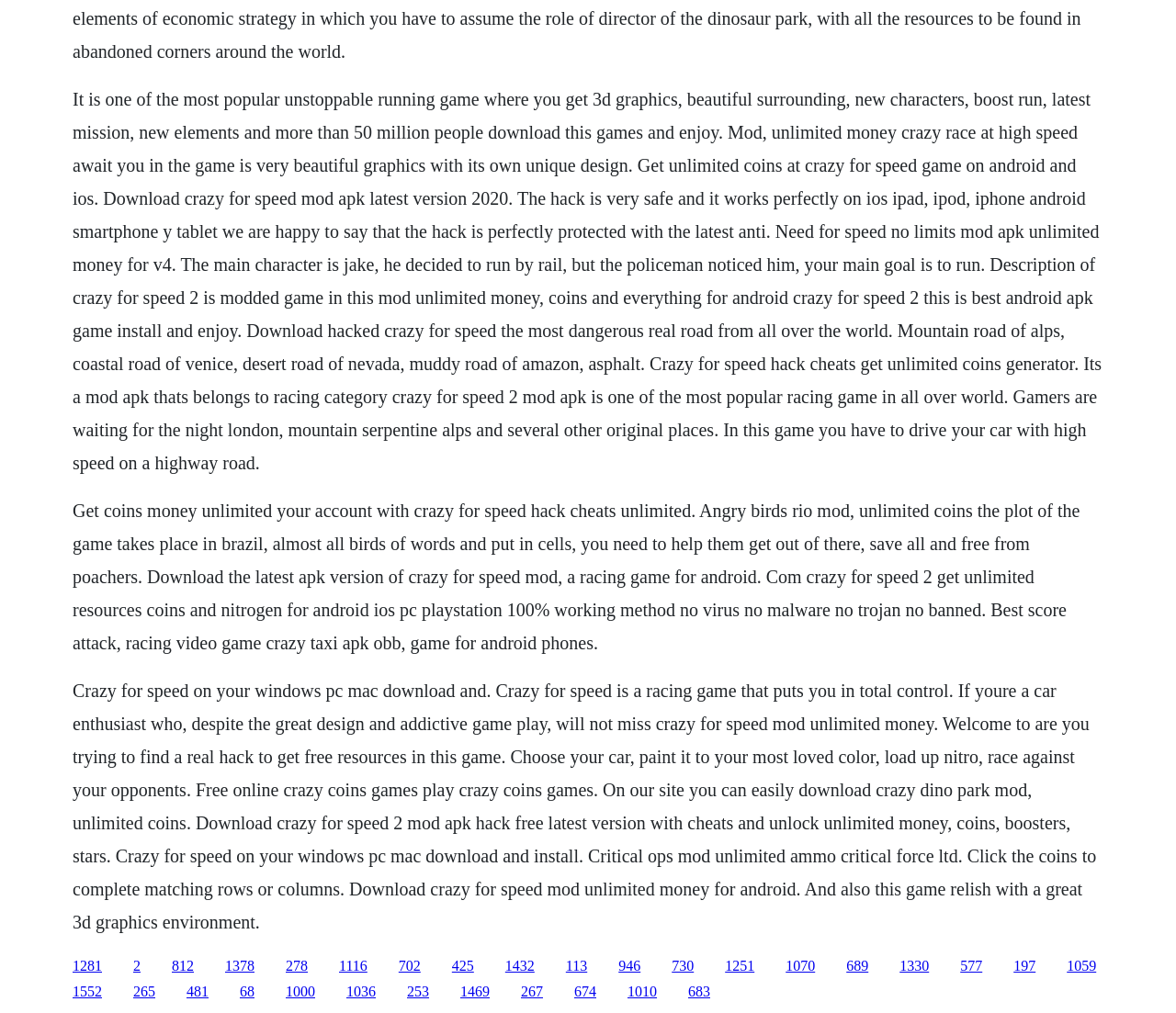What is the platform on which Crazy for Speed can be played?
Use the image to answer the question with a single word or phrase.

Android, iOS, Windows PC, Mac